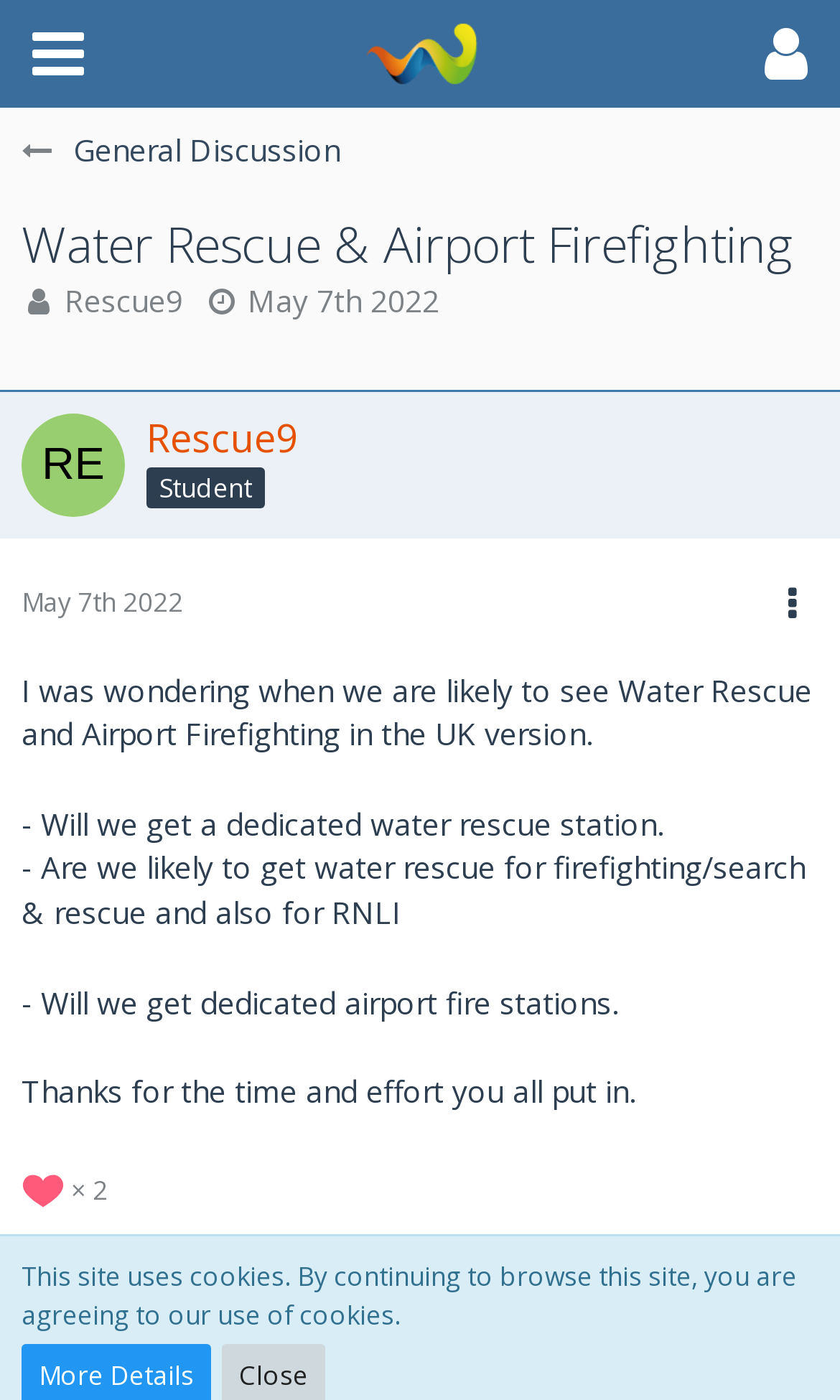Respond to the following query with just one word or a short phrase: 
What is the topic of the discussion?

Water Rescue and Airport Firefighting